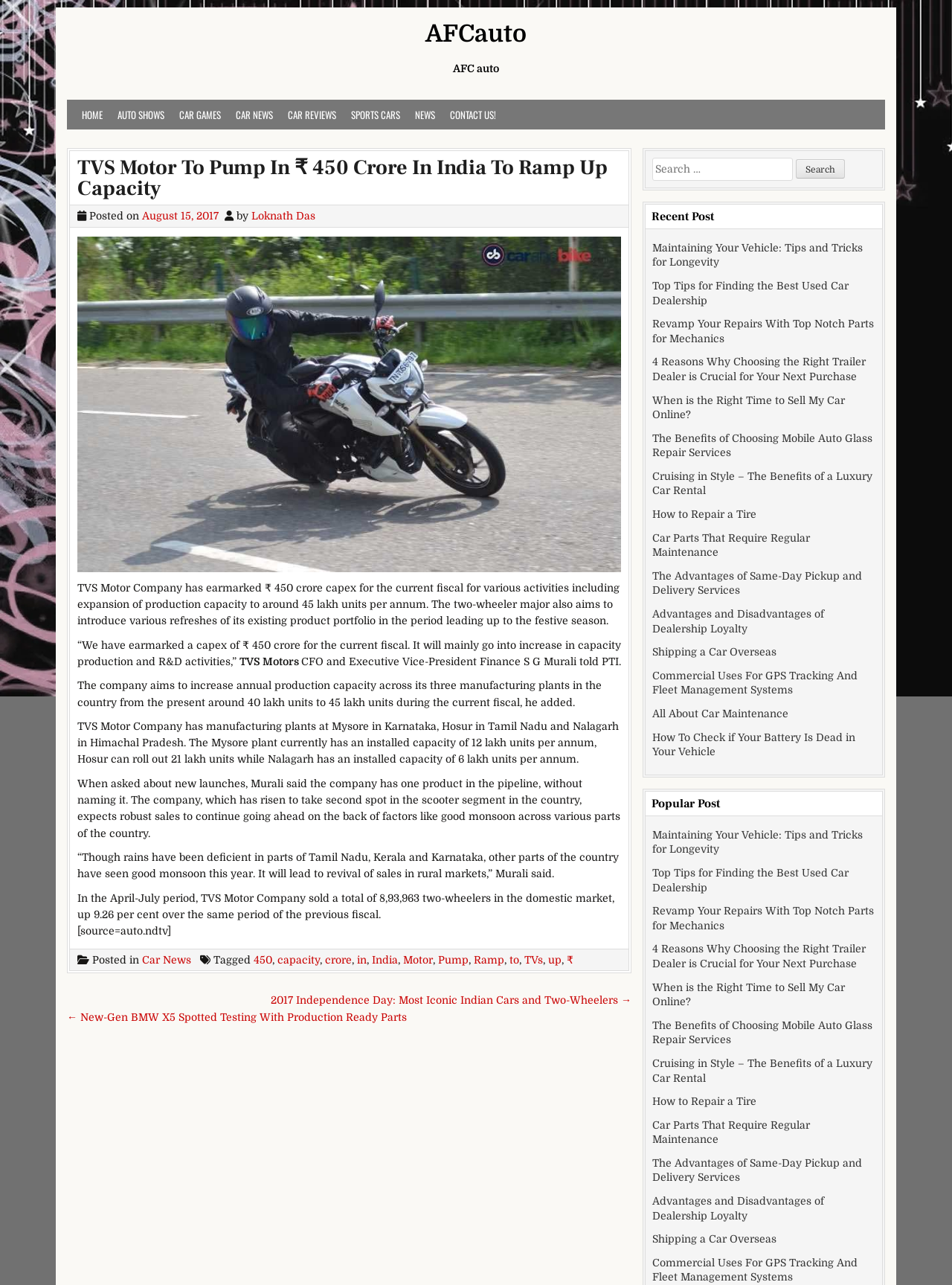Identify the primary heading of the webpage and provide its text.

TVS Motor To Pump In ₹ 450 Crore In India To Ramp Up Capacity